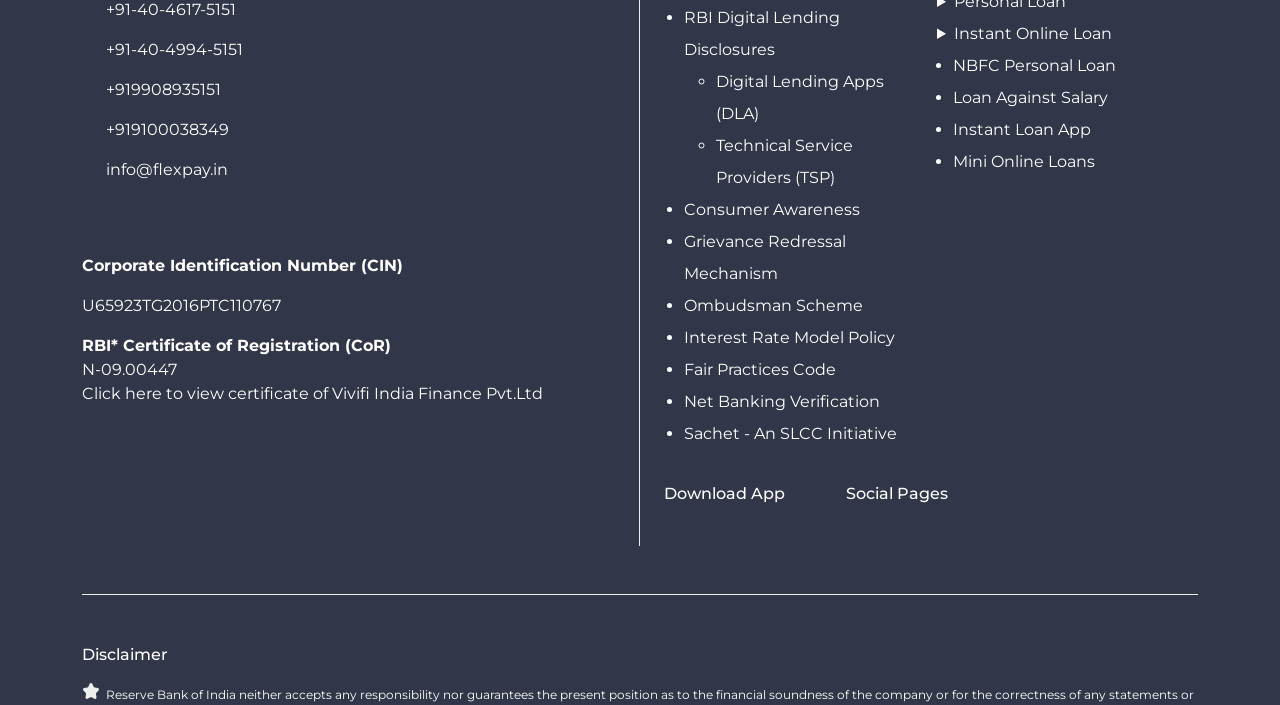Where can I download the FlexPay app?
Answer with a single word or short phrase according to what you see in the image.

PlayStore